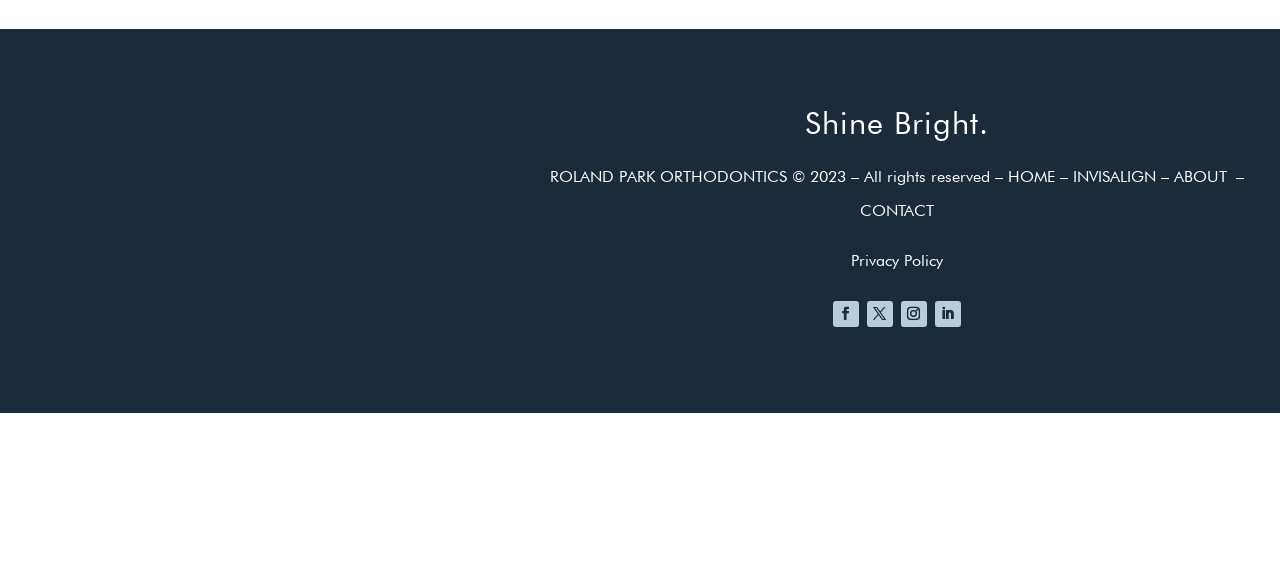Locate the bounding box coordinates of the element to click to perform the following action: 'Click on Privacy Policy'. The coordinates should be given as four float values between 0 and 1, in the form of [left, top, right, bottom].

[0.665, 0.438, 0.736, 0.471]